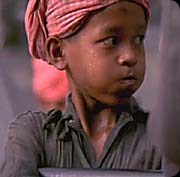Answer the question with a single word or phrase: 
What is the tone of the boy's expression?

Serious